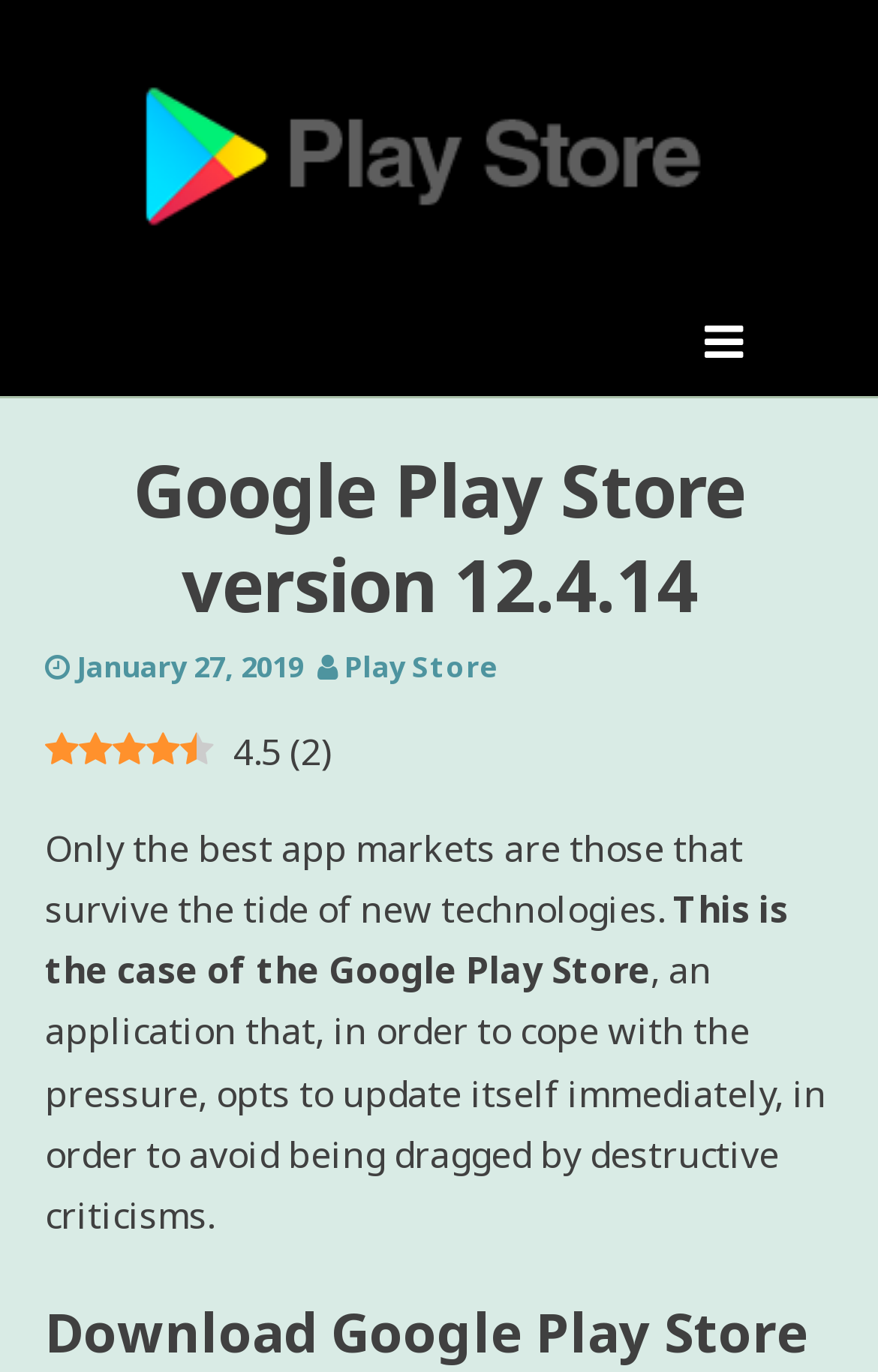Reply to the question below using a single word or brief phrase:
What is the name of the application being discussed?

Google Play Store